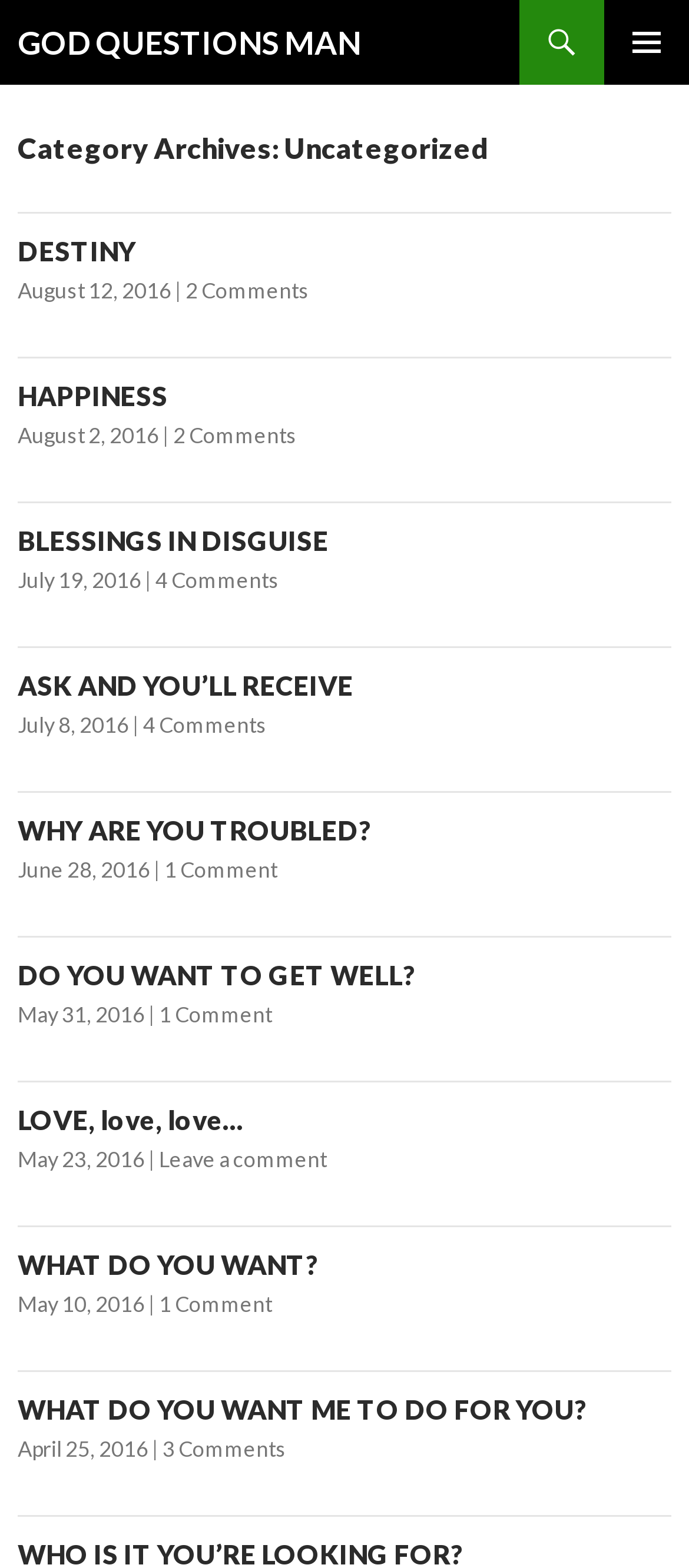Please specify the bounding box coordinates in the format (top-left x, top-left y, bottom-right x, bottom-right y), with all values as floating point numbers between 0 and 1. Identify the bounding box of the UI element described by: February 6, 2012

None